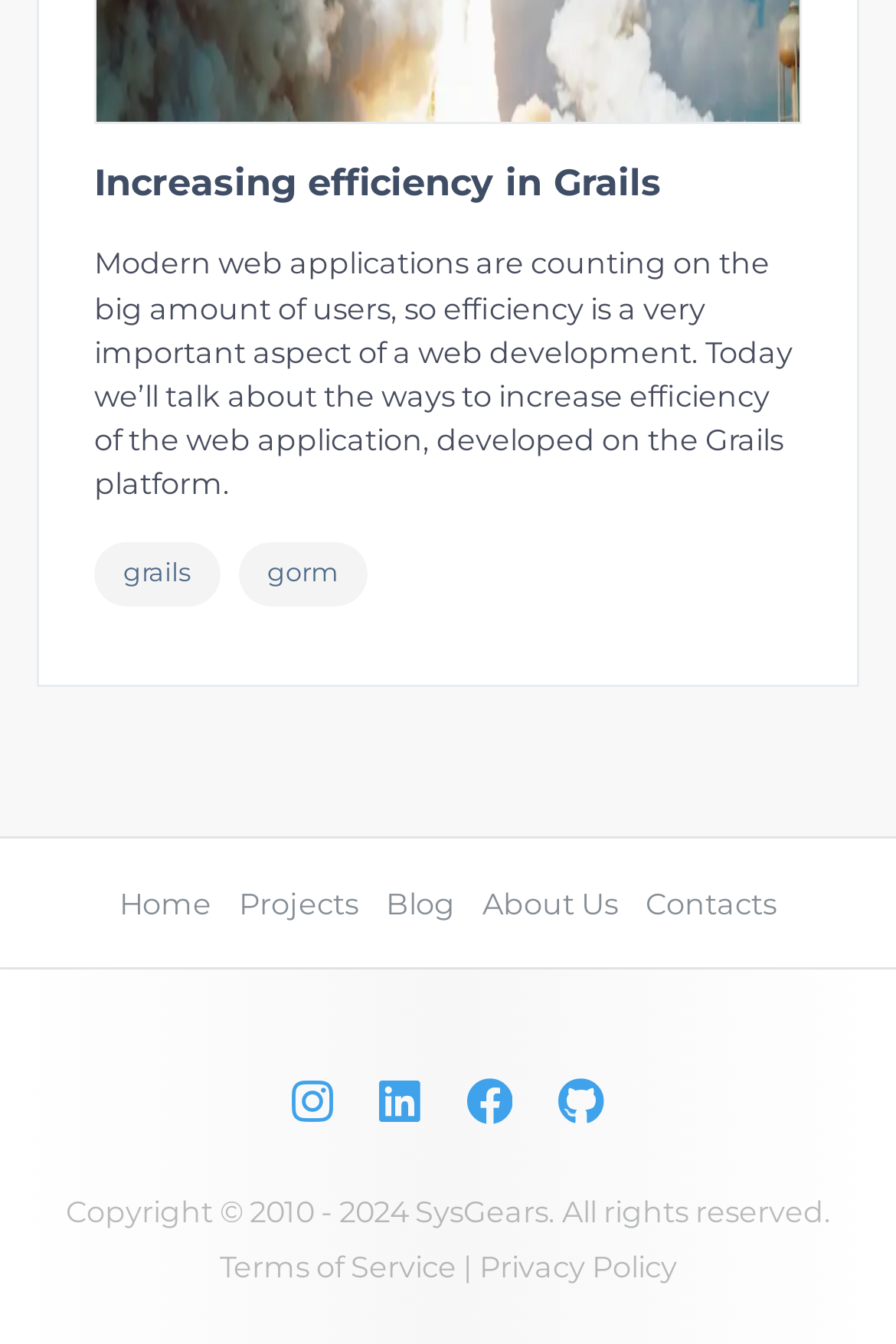Find the bounding box coordinates of the area that needs to be clicked in order to achieve the following instruction: "Visit the 'Projects' page". The coordinates should be specified as four float numbers between 0 and 1, i.e., [left, top, right, bottom].

[0.256, 0.655, 0.41, 0.688]